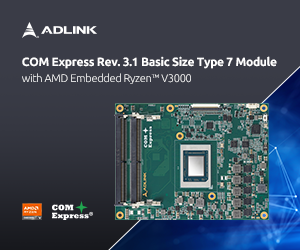What is the purpose of the development platform?
Please ensure your answer is as detailed and informative as possible.

The caption describes the COM Express Rev. 3.1 Module as a compact yet powerful development platform, ideal for embedded systems in diverse industries, implying that its purpose is to support high-performance applications.